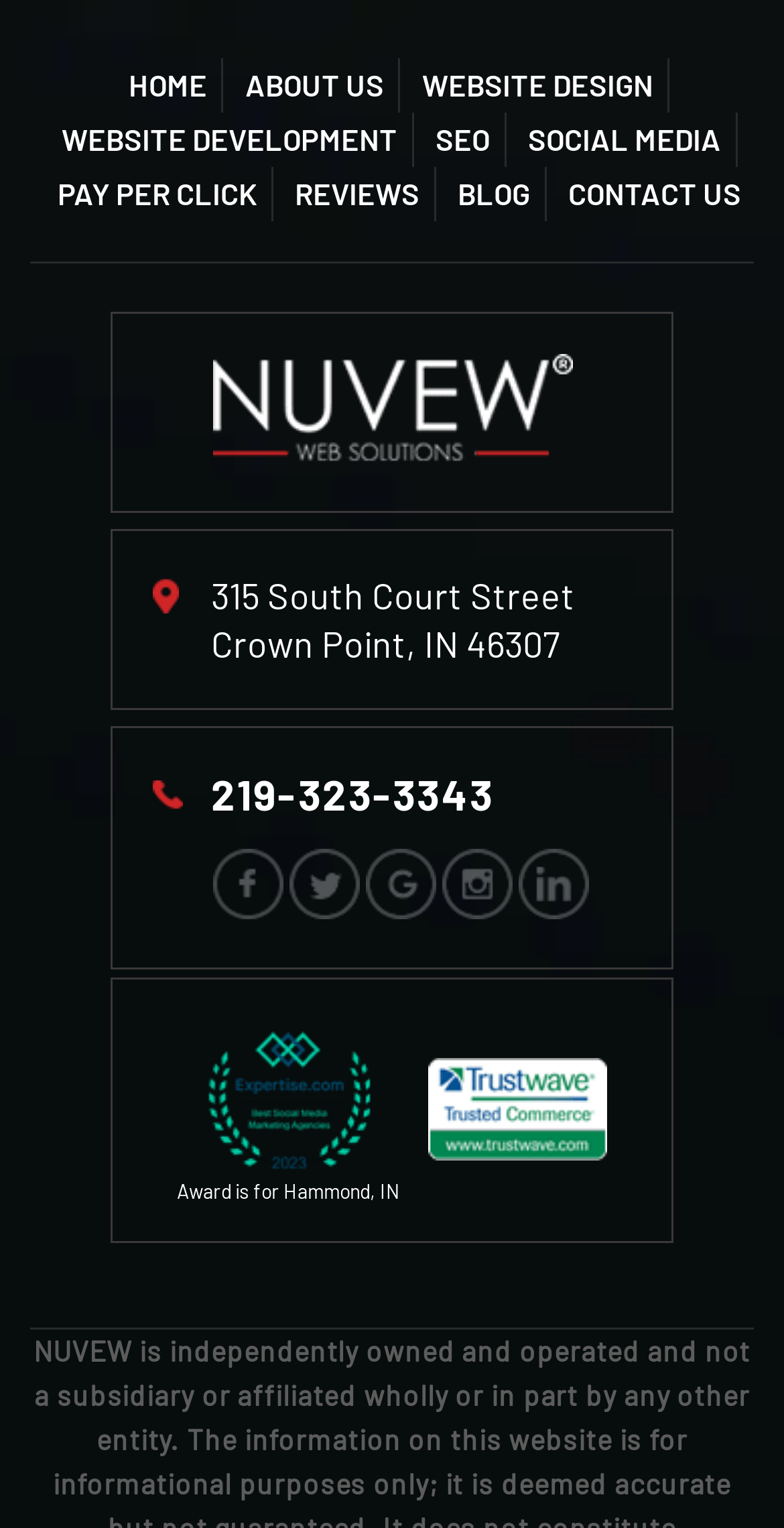Please mark the bounding box coordinates of the area that should be clicked to carry out the instruction: "view facebook".

[0.272, 0.555, 0.362, 0.601]